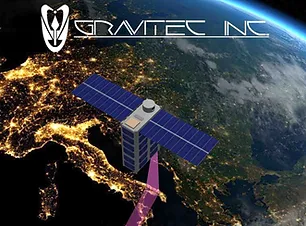With reference to the screenshot, provide a detailed response to the question below:
What is the purpose of the bright beam?

The caption states that the bright beam 'highlights its role in capturing high-resolution images', implying that the beam is used for imaging purposes.